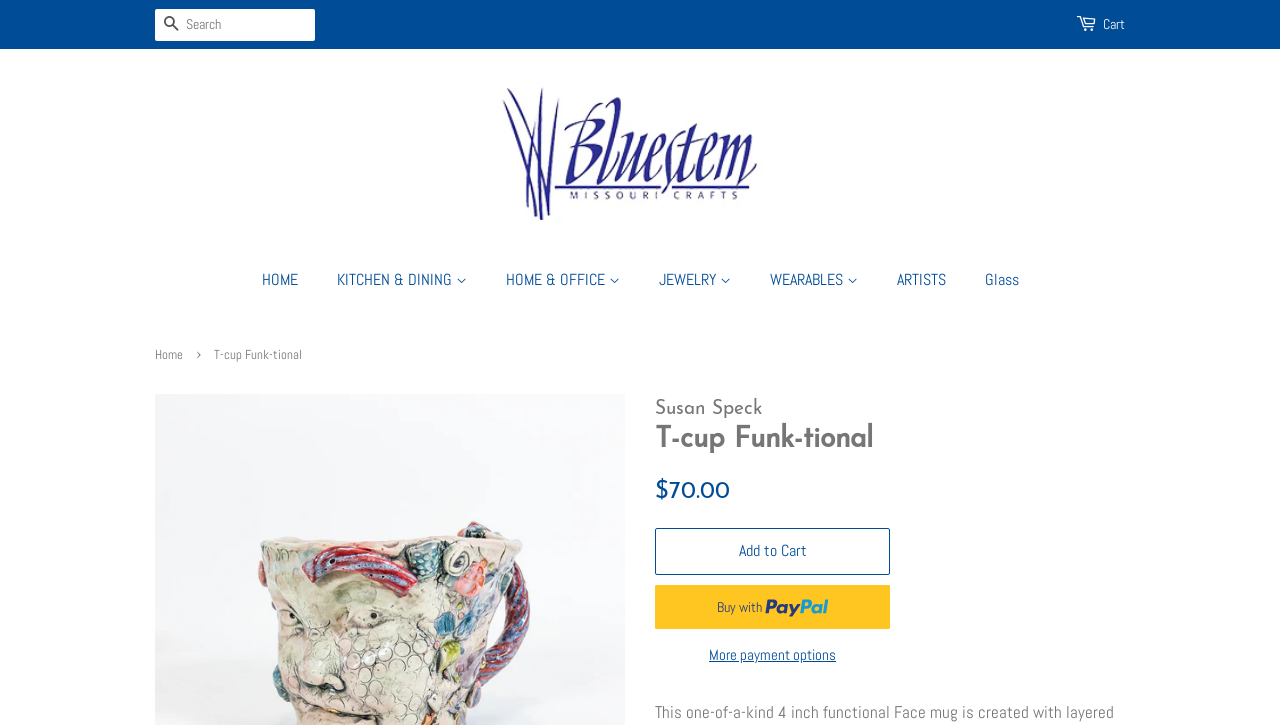How can you purchase the product?
Provide a detailed and well-explained answer to the question.

I found the answer by looking at the buttons on the page, which include 'Add to Cart' and 'Buy now with PayPal'. These suggest that the user can purchase the product by adding it to their cart or buying it directly with PayPal.